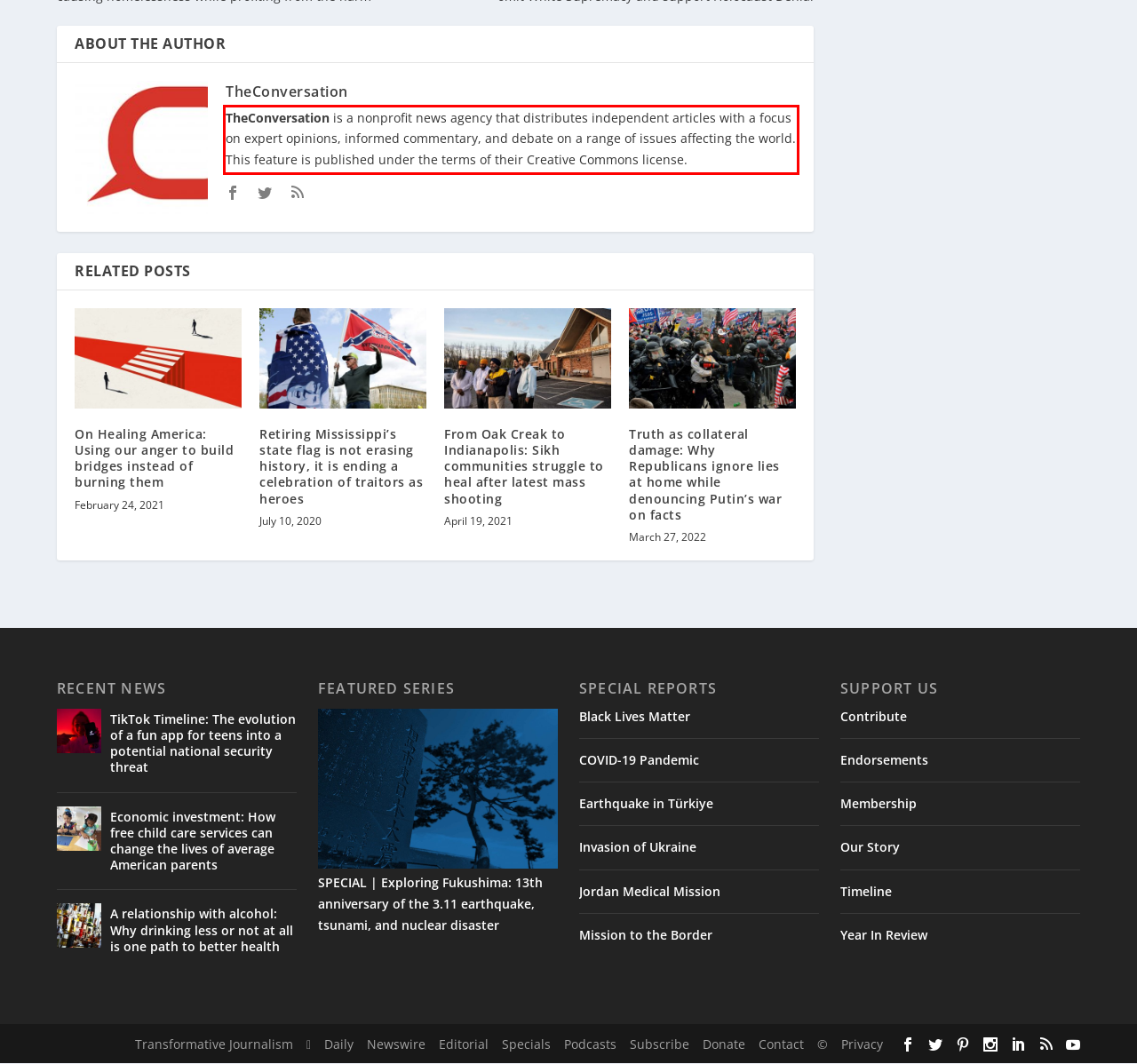Observe the screenshot of the webpage, locate the red bounding box, and extract the text content within it.

TheConversation is a nonprofit news agency that distributes independent articles with a focus on expert opinions, informed commentary, and debate on a range of issues affecting the world. This feature is published under the terms of their Creative Commons license.